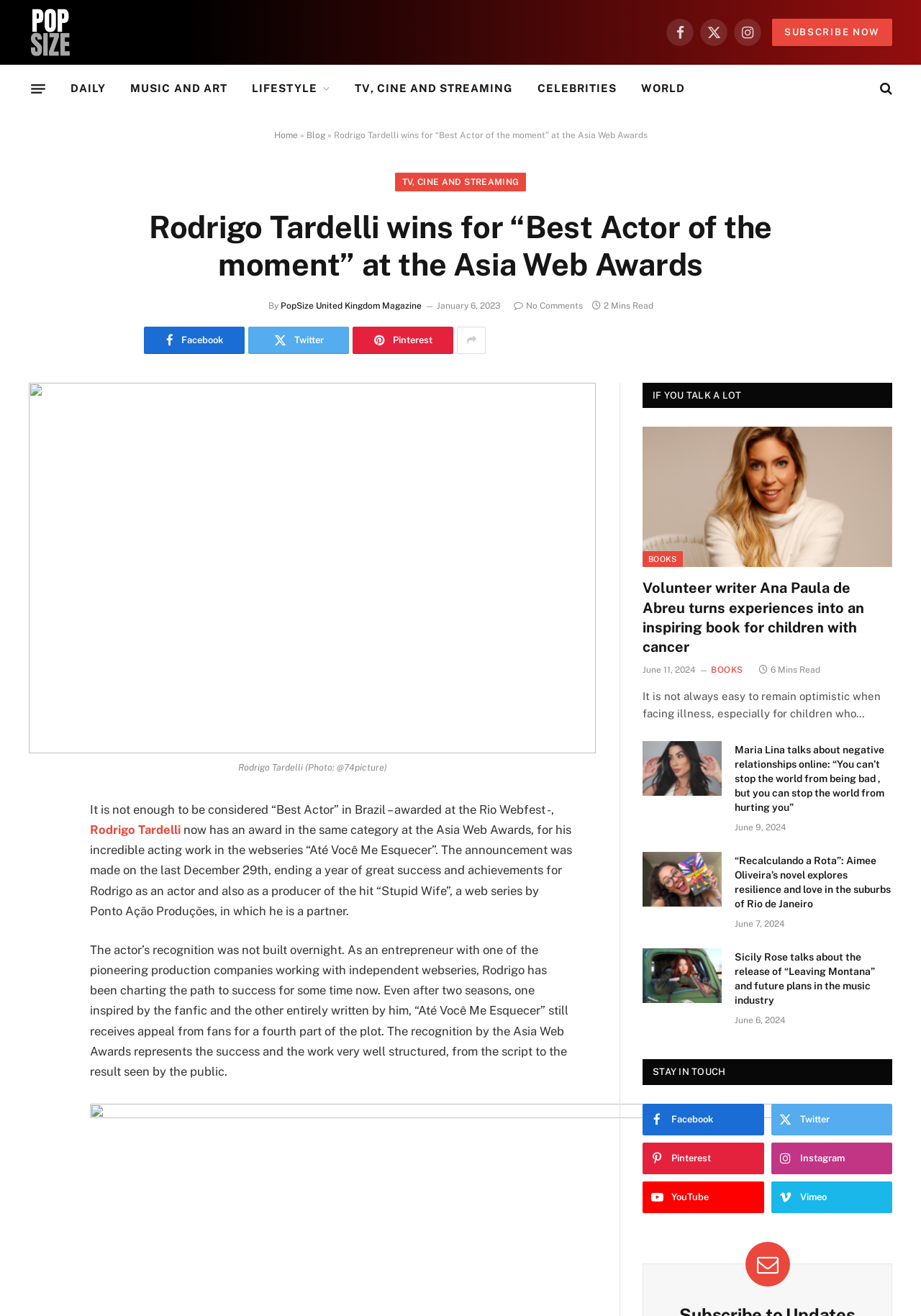Identify the bounding box for the UI element described as: "Music and Art". Ensure the coordinates are four float numbers between 0 and 1, formatted as [left, top, right, bottom].

[0.128, 0.05, 0.26, 0.085]